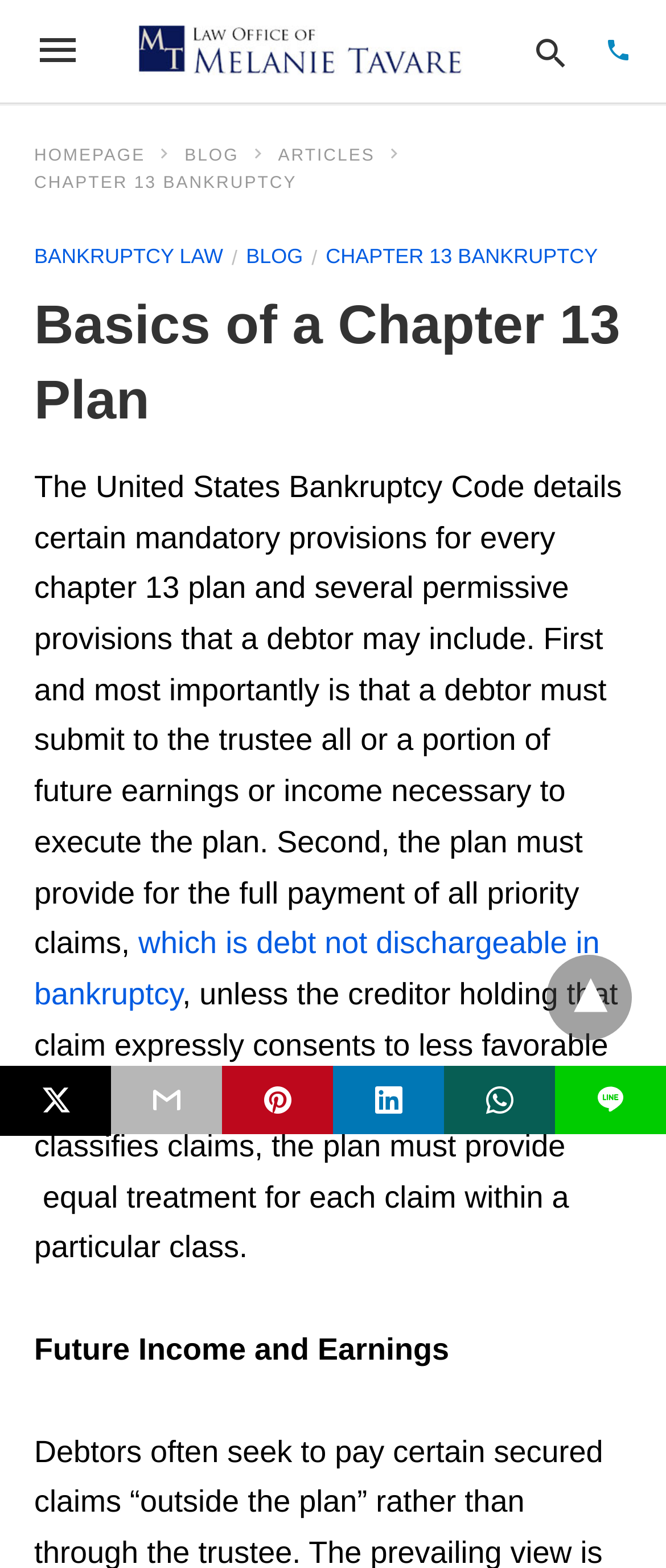Locate the primary heading on the webpage and return its text.

Basics of a Chapter 13 Plan